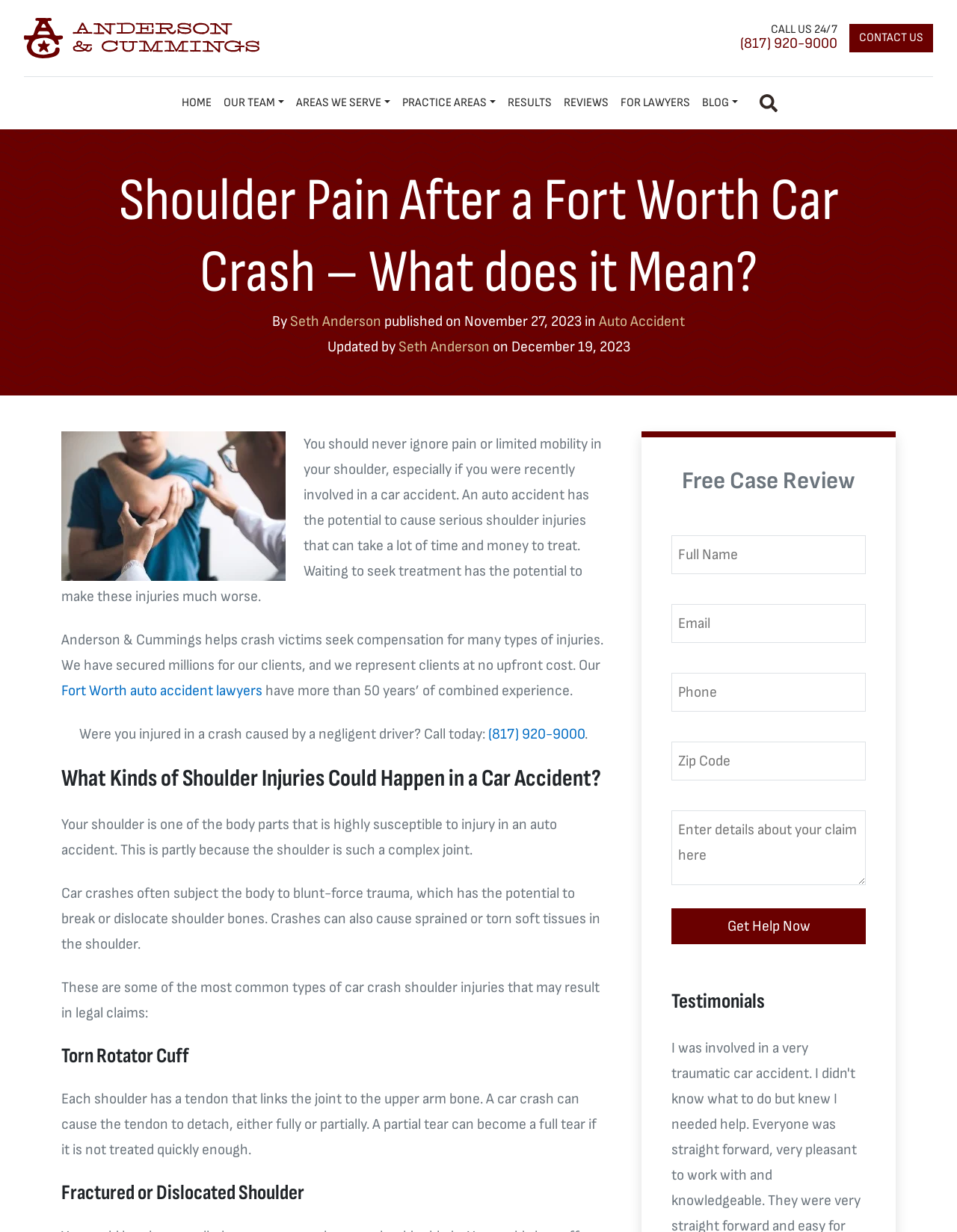What is one type of shoulder injury that can happen in a car accident?
Look at the screenshot and provide an in-depth answer.

I found this type of injury by reading the section below the heading 'What Kinds of Shoulder Injuries Could Happen in a Car Accident?', where it lists several types of injuries, including 'Torn Rotator Cuff'.